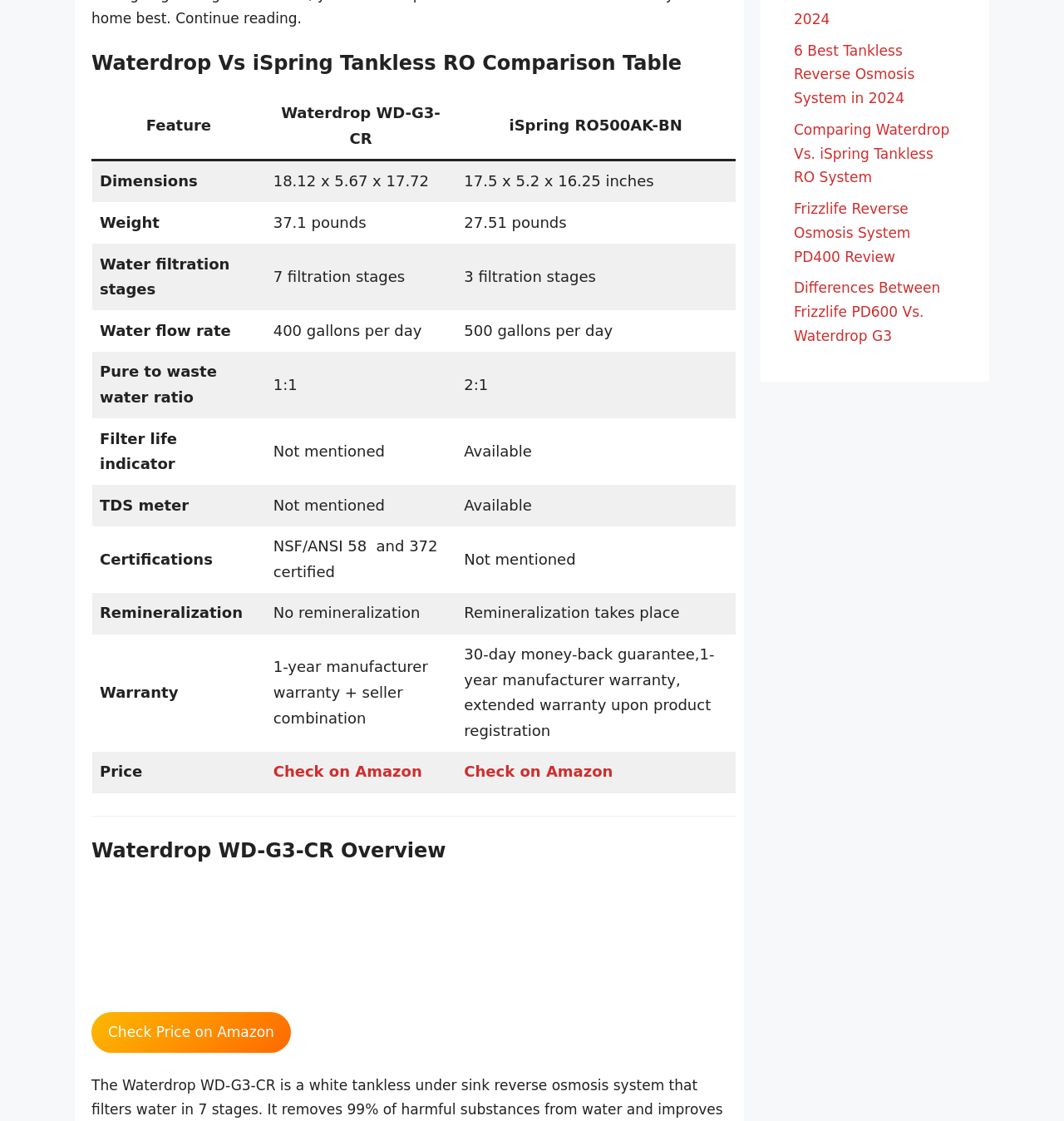Bounding box coordinates are specified in the format (top-left x, top-left y, bottom-right x, bottom-right y). All values are floating point numbers bounded between 0 and 1. Please provide the bounding box coordinate of the region this sentence describes: Check Price on Amazon

[0.086, 0.903, 0.273, 0.939]